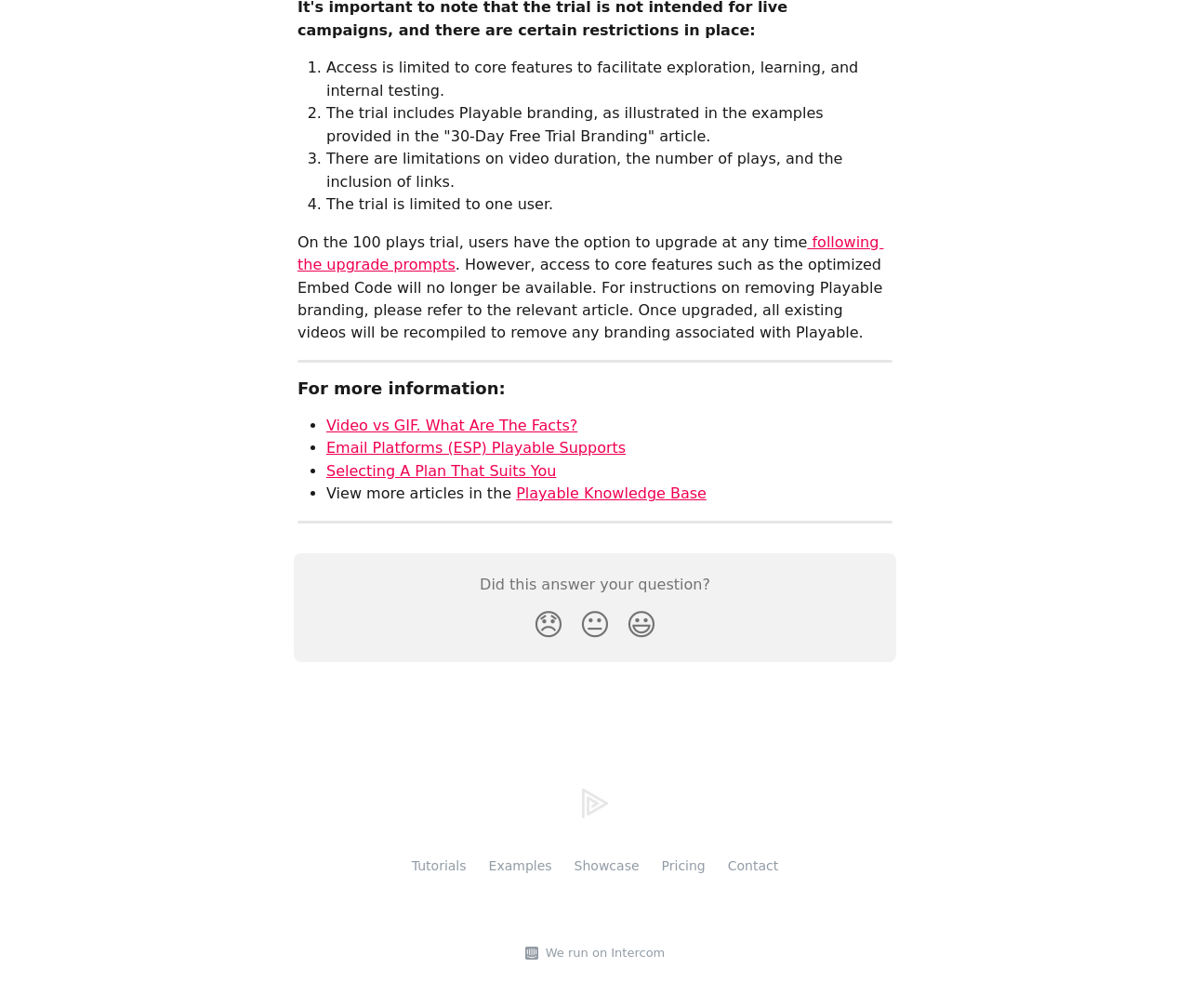Kindly determine the bounding box coordinates for the area that needs to be clicked to execute this instruction: "Click on the 'Video vs GIF. What Are The Facts?' link".

[0.274, 0.413, 0.485, 0.431]